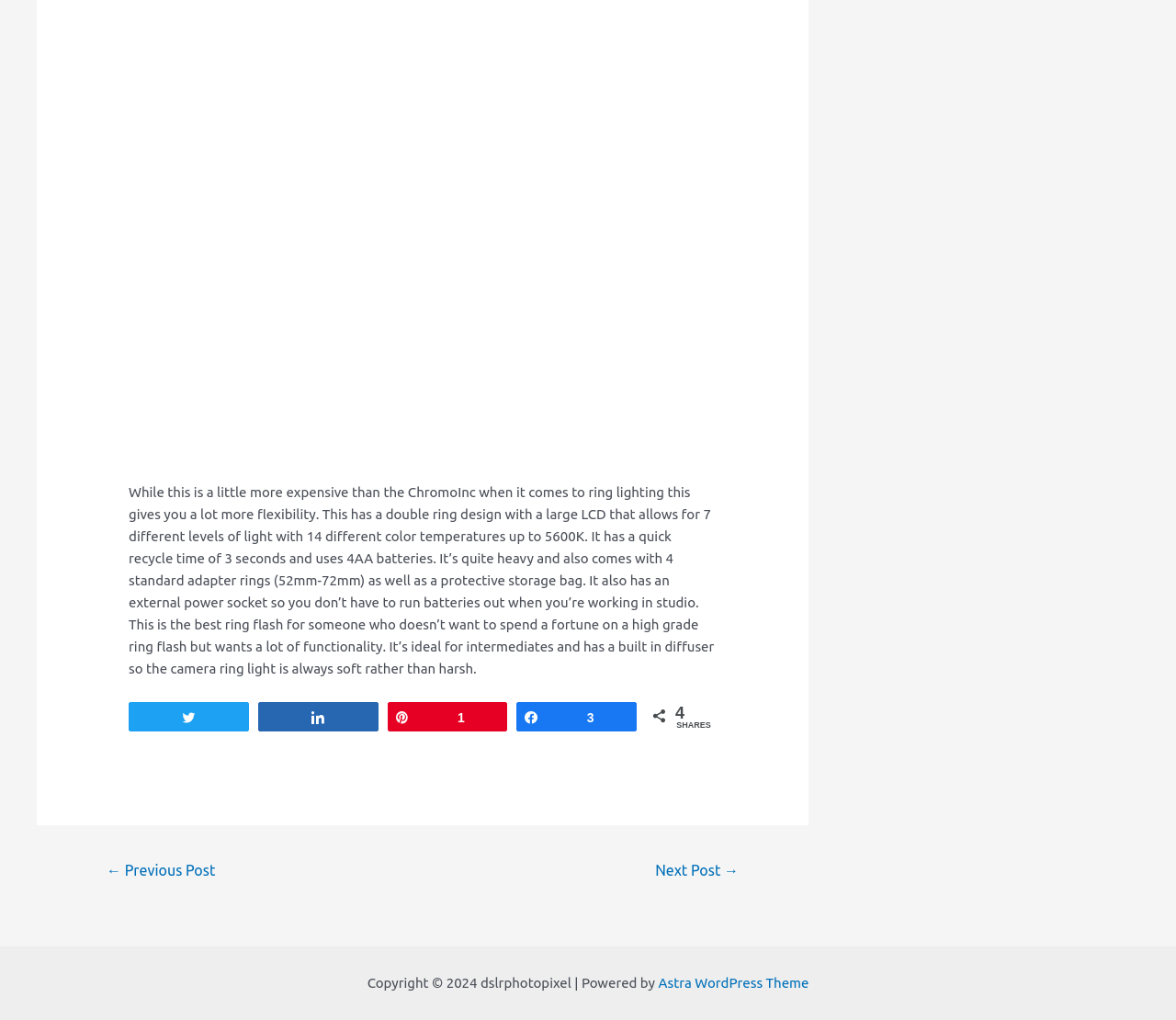What is the recycle time of the ring flash?
Give a detailed and exhaustive answer to the question.

The description states that the ring flash has a quick recycle time of 3 seconds, which is an important feature for photographers.